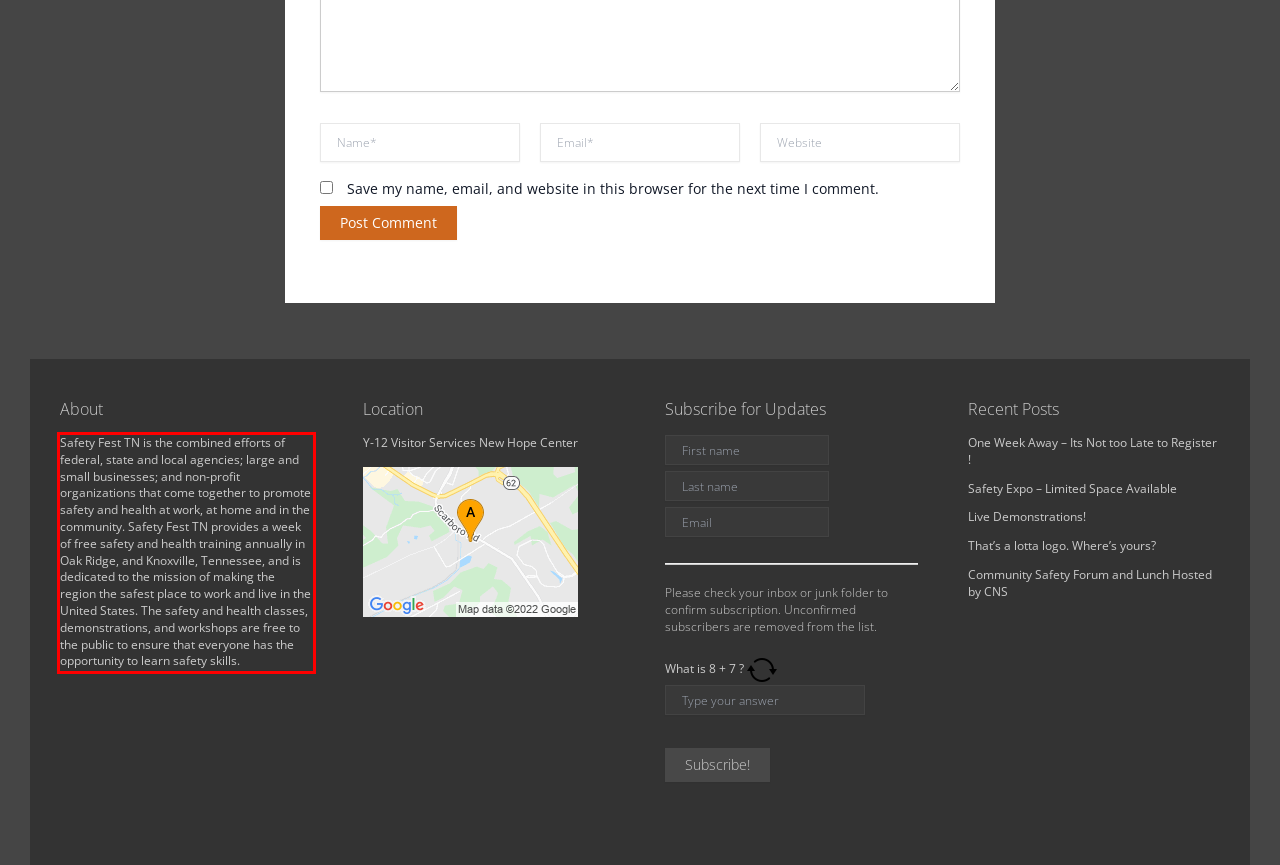Given a screenshot of a webpage, locate the red bounding box and extract the text it encloses.

Safety Fest TN is the combined efforts of federal, state and local agencies; large and small businesses; and non-profit organizations that come together to promote safety and health at work, at home and in the community. Safety Fest TN provides a week of free safety and health training annually in Oak Ridge, and Knoxville, Tennessee, and is dedicated to the mission of making the region the safest place to work and live in the United States. The safety and health classes, demonstrations, and workshops are free to the public to ensure that everyone has the opportunity to learn safety skills.